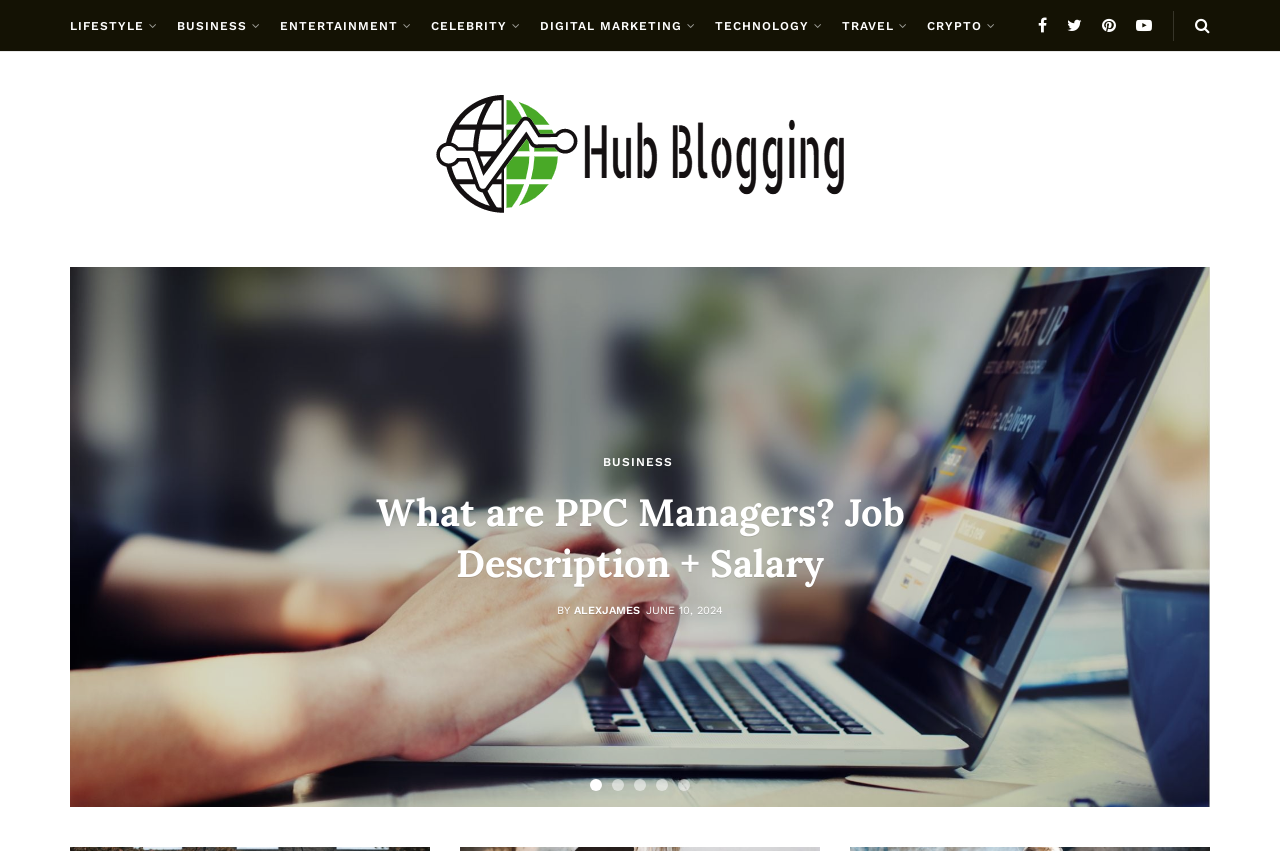Specify the bounding box coordinates for the region that must be clicked to perform the given instruction: "Check the latest post by ALEXJAMES".

[0.448, 0.709, 0.5, 0.725]